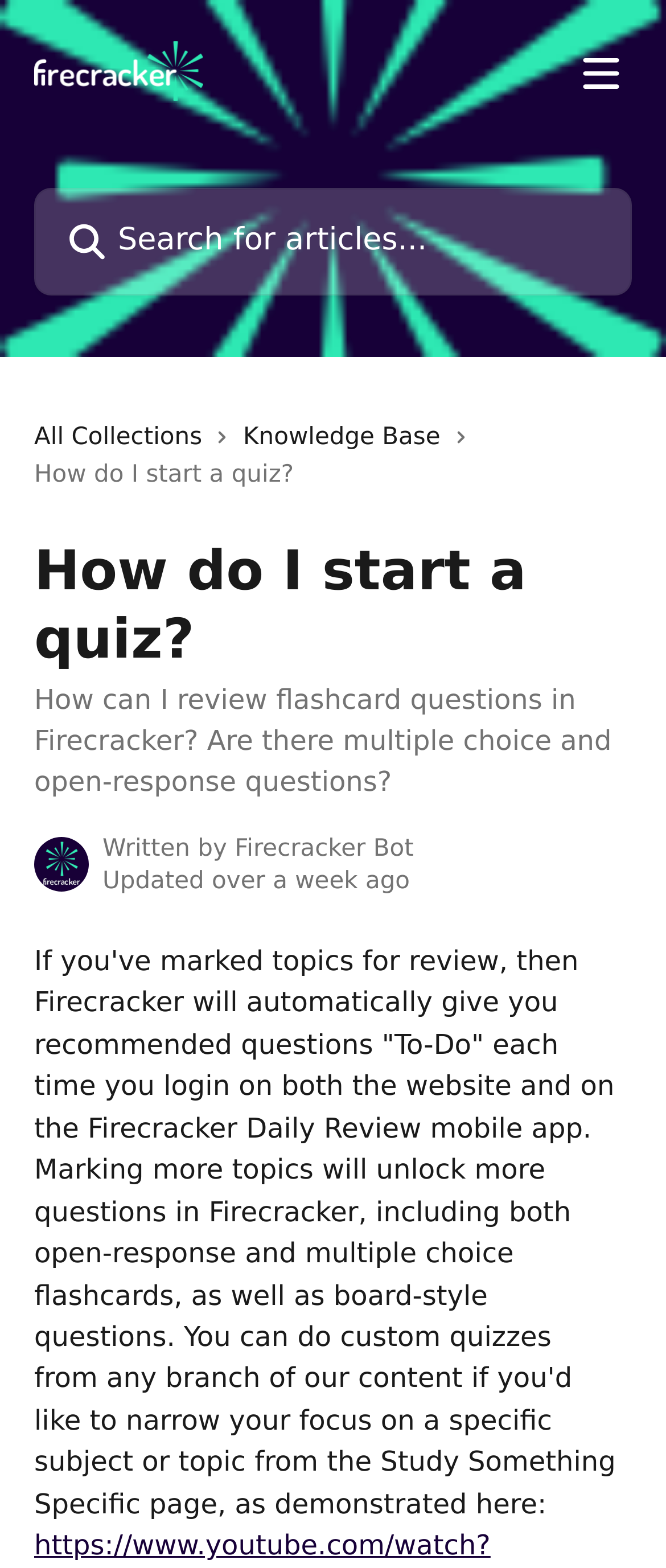What is the purpose of the 'Study Something Specific' page?
Analyze the screenshot and provide a detailed answer to the question.

The webpage mentions that you can do custom quizzes from any branch of their content if you'd like to narrow your focus on a specific subject or topic from the Study Something Specific page.